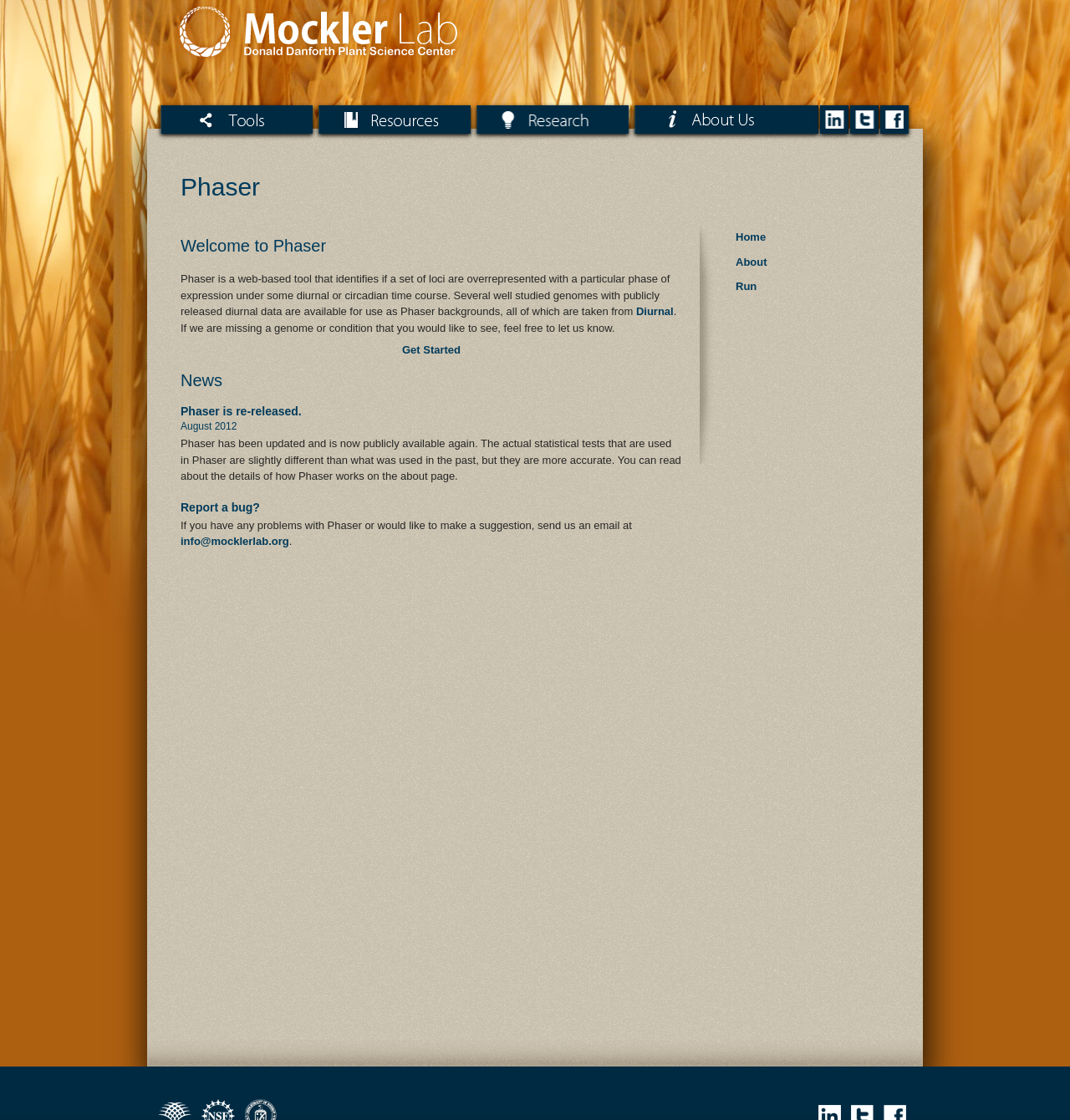Given the element description, predict the bounding box coordinates in the format (top-left x, top-left y, bottom-right x, bottom-right y), using floating point numbers between 0 and 1: Linked In

[0.765, 0.942, 0.786, 0.962]